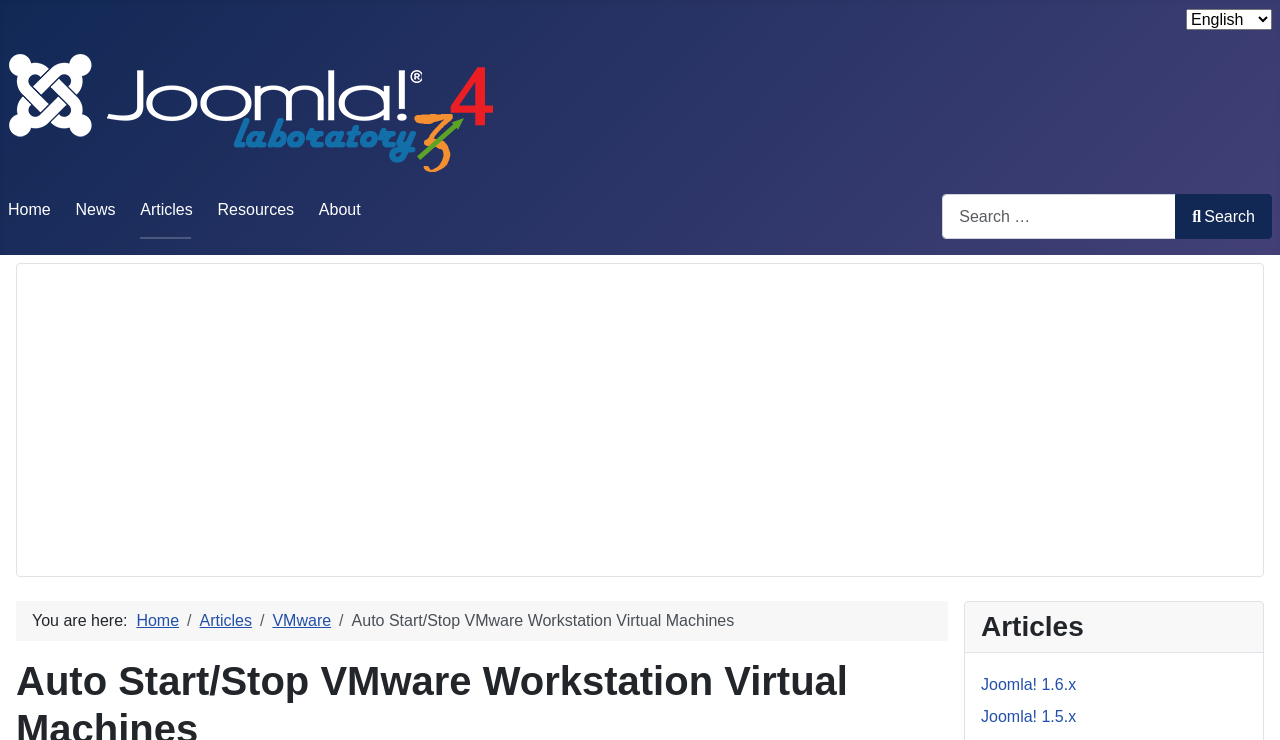Generate a detailed explanation of the webpage's features and information.

This webpage is the Joomla! 3⮕4 Laboratory, an experimental site for migrating multilingual websites from Joomla! 3.x and FaLang to Joomla! 4.x. 

At the top left, there is a logo image of Joomla! 3⮕4 Laboratory, accompanied by a link with the same name. Below the logo, there are five navigation links: Home, News, Articles, Resources, and About, arranged horizontally from left to right.

On the right side of the top section, there is a search bar with a combobox and a search button. The search bar has a placeholder text "Search" and a hint "Type 2 or more characters for results." 

Below the top section, there is a large advertisement iframe that occupies most of the page width.

At the bottom of the page, there is a breadcrumbs navigation section, which displays the current page location. It starts with "You are here:" followed by links to Home, Articles, and VMware, and ends with the current page title "Auto Start/Stop VMware Workstation Virtual Machines".

Above the breadcrumbs section, there is a heading "Articles" and two links below it, pointing to Joomla! 1.6.x and Joomla! 1.5.x.